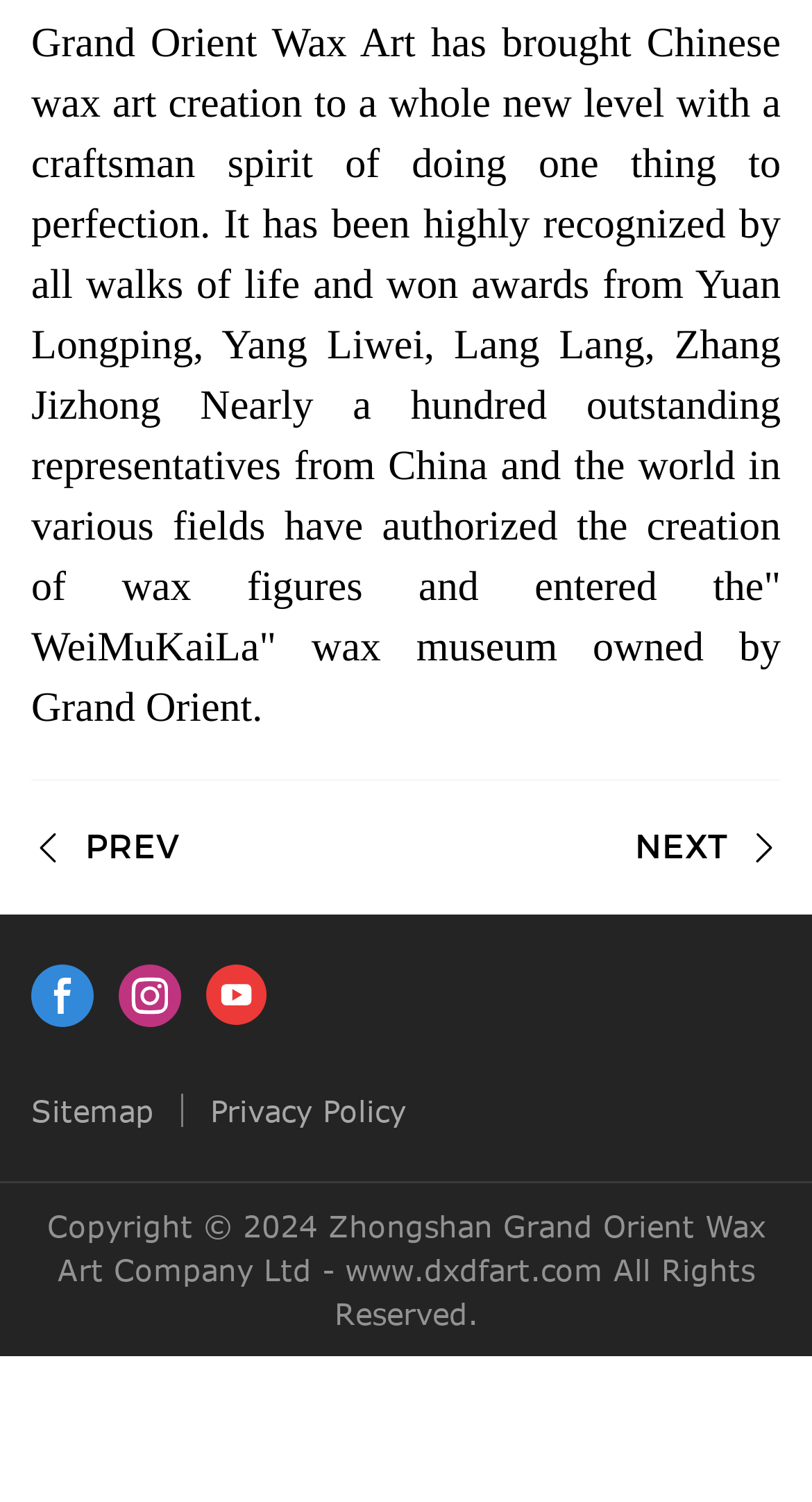From the webpage screenshot, identify the region described by Privacy Policy. Provide the bounding box coordinates as (top-left x, top-left y, bottom-right x, bottom-right y), with each value being a floating point number between 0 and 1.

[0.203, 0.725, 0.5, 0.749]